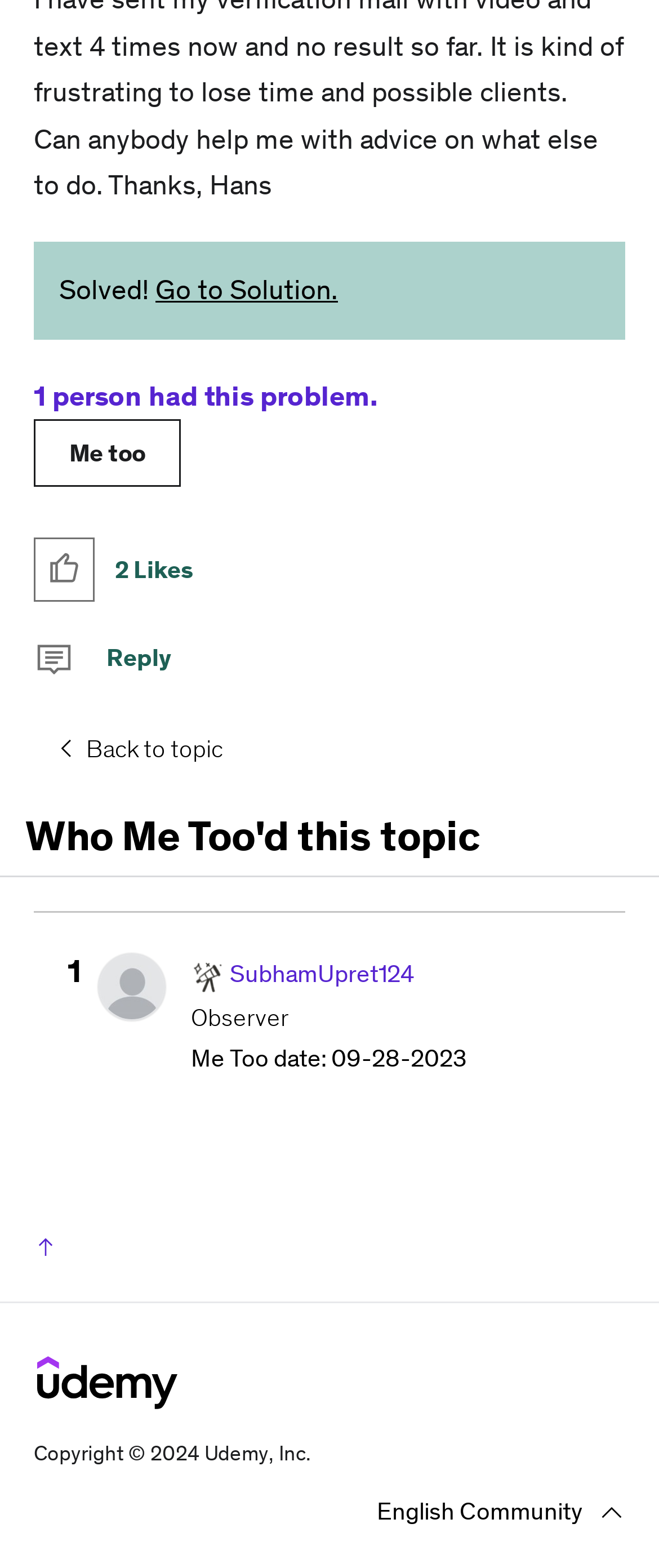Determine the bounding box coordinates of the area to click in order to meet this instruction: "Click on 'Go to Solution'".

[0.236, 0.174, 0.513, 0.195]